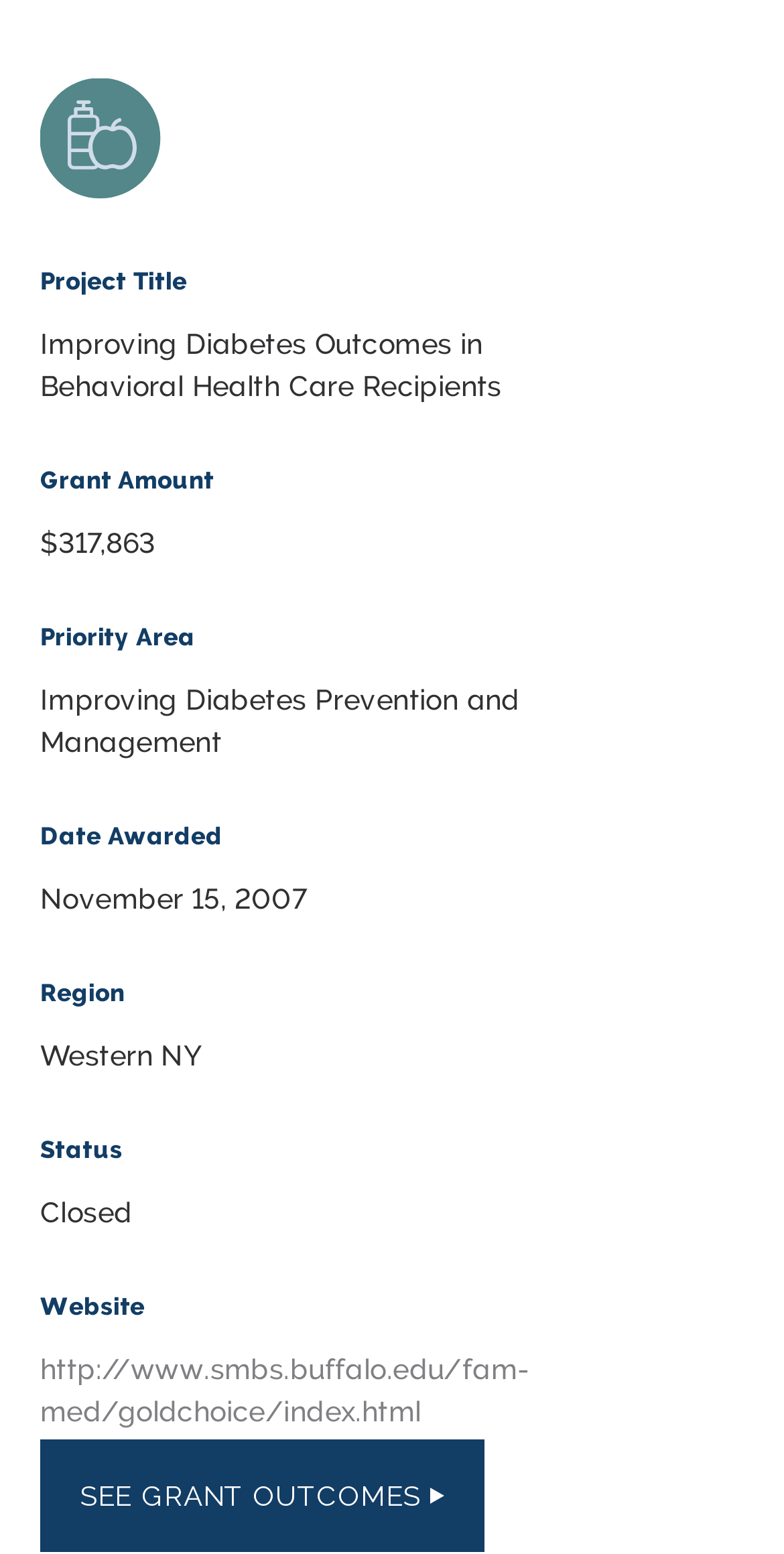Find the bounding box coordinates corresponding to the UI element with the description: "Our Progress". The coordinates should be formatted as [left, top, right, bottom], with values as floats between 0 and 1.

[0.153, 0.466, 0.944, 0.492]